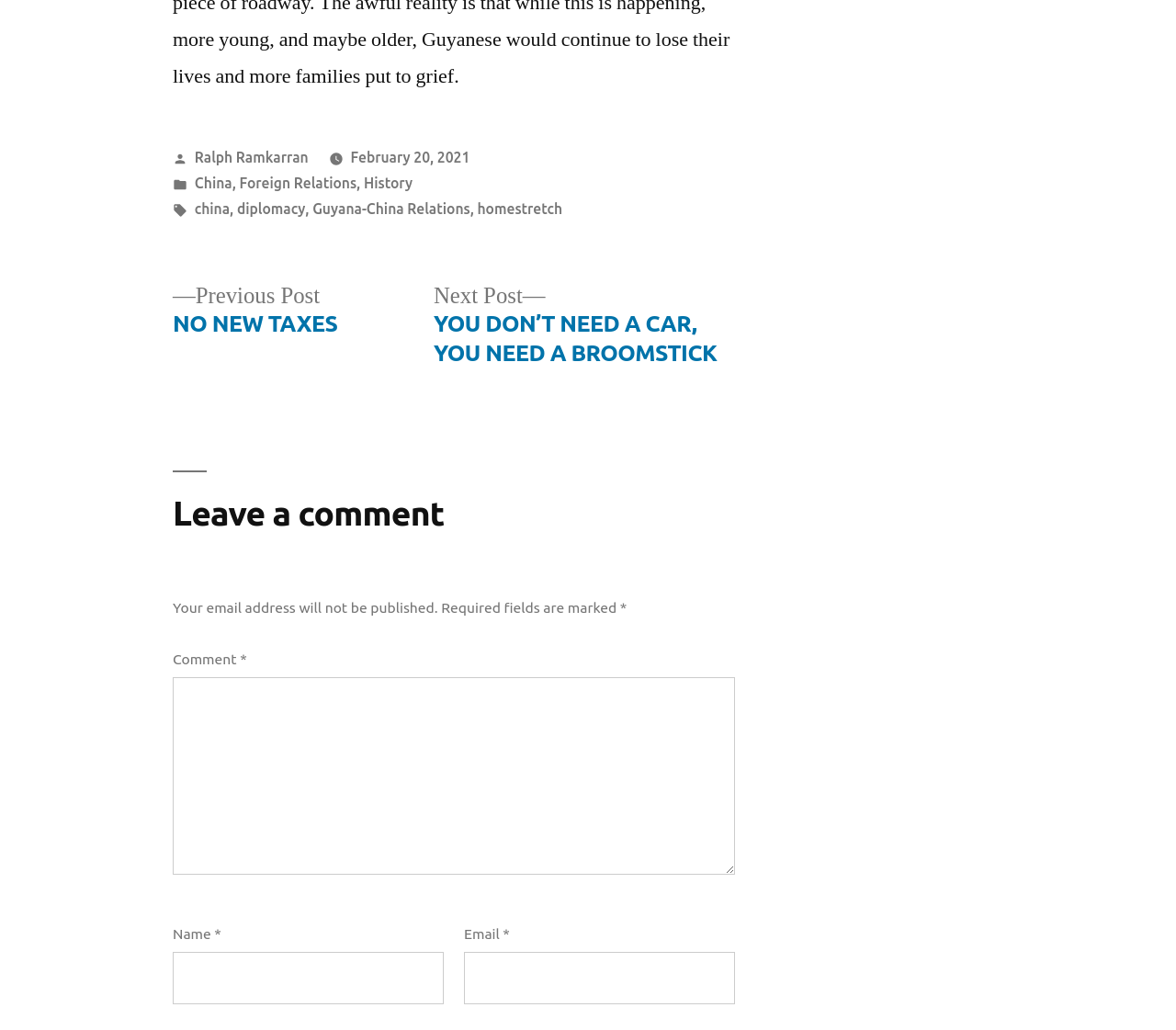Using the given element description, provide the bounding box coordinates (top-left x, top-left y, bottom-right x, bottom-right y) for the corresponding UI element in the screenshot: February 20, 2021February 20, 2021

[0.298, 0.145, 0.4, 0.161]